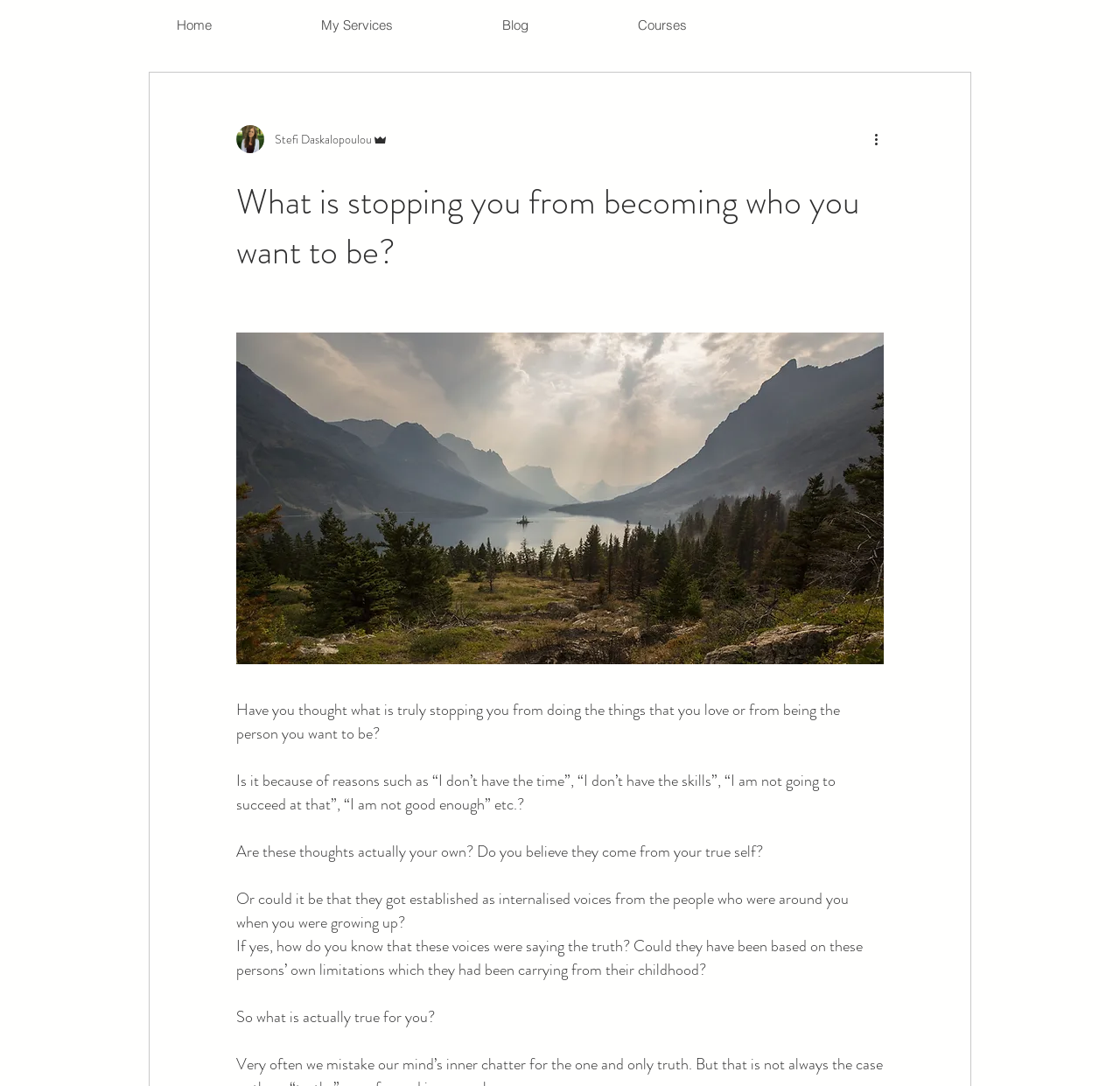Based on the description "Home", find the bounding box of the specified UI element.

[0.109, 0.01, 0.238, 0.037]